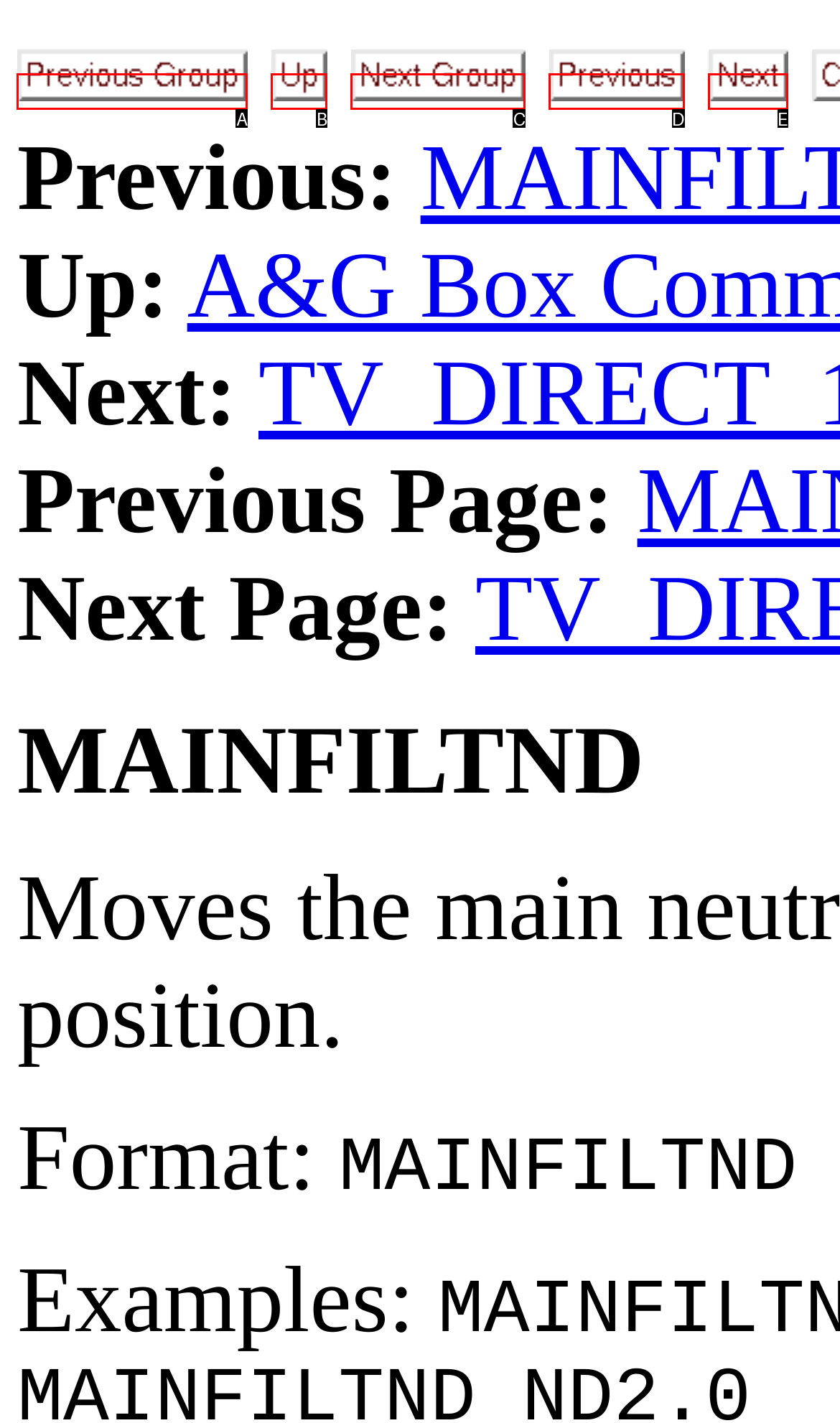Determine which HTML element matches the given description: parent_node: Previous: MAINFILTC name="tex2html2866". Provide the corresponding option's letter directly.

E